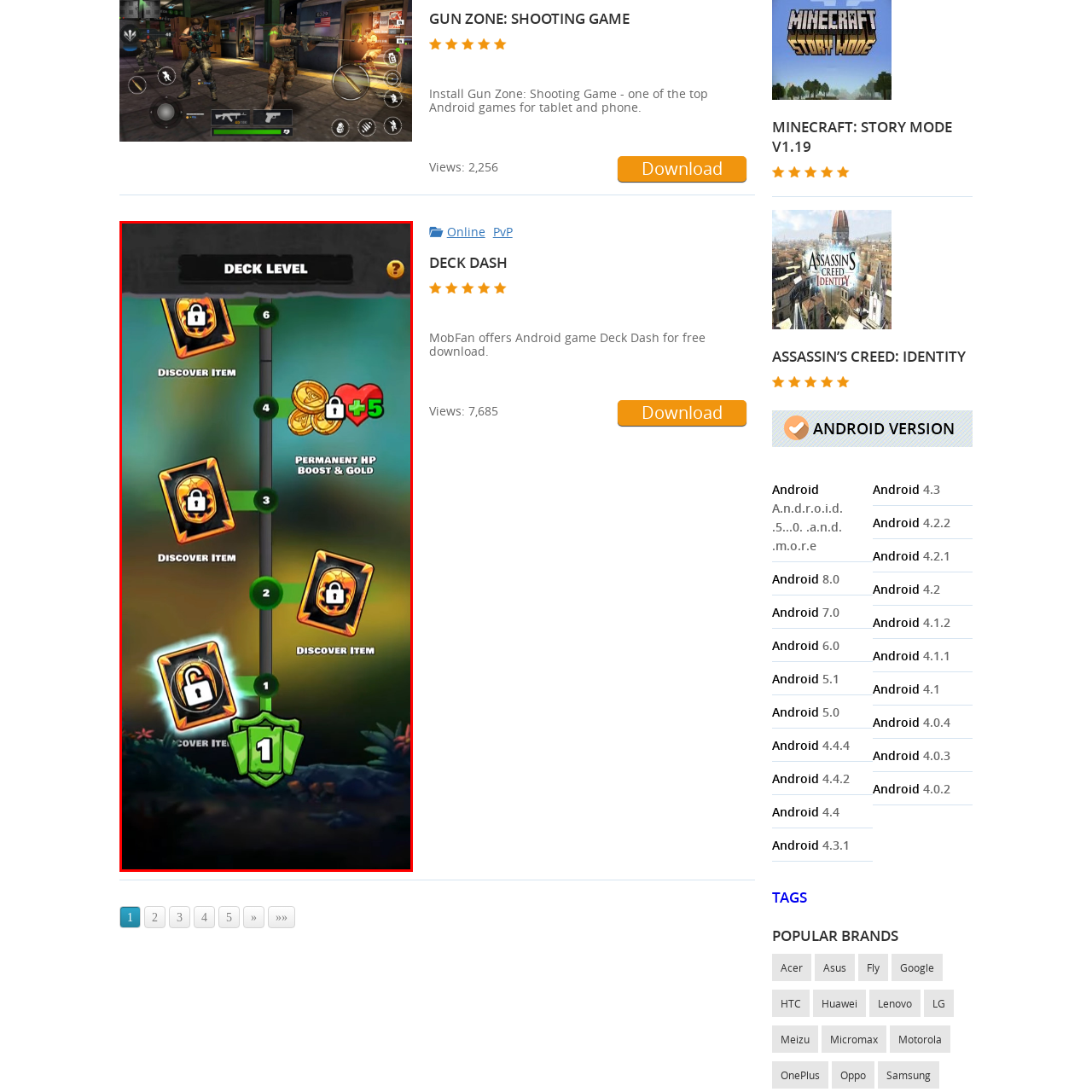What type of rewards are available at Level 4?
Focus on the image inside the red bounding box and offer a thorough and detailed answer to the question.

At Level 4, the game provides rewards in the form of golden coins and a heart icon, which indicates a health boost, giving insight into the game's mechanics and showing that players gain resources and enhancements as they progress.